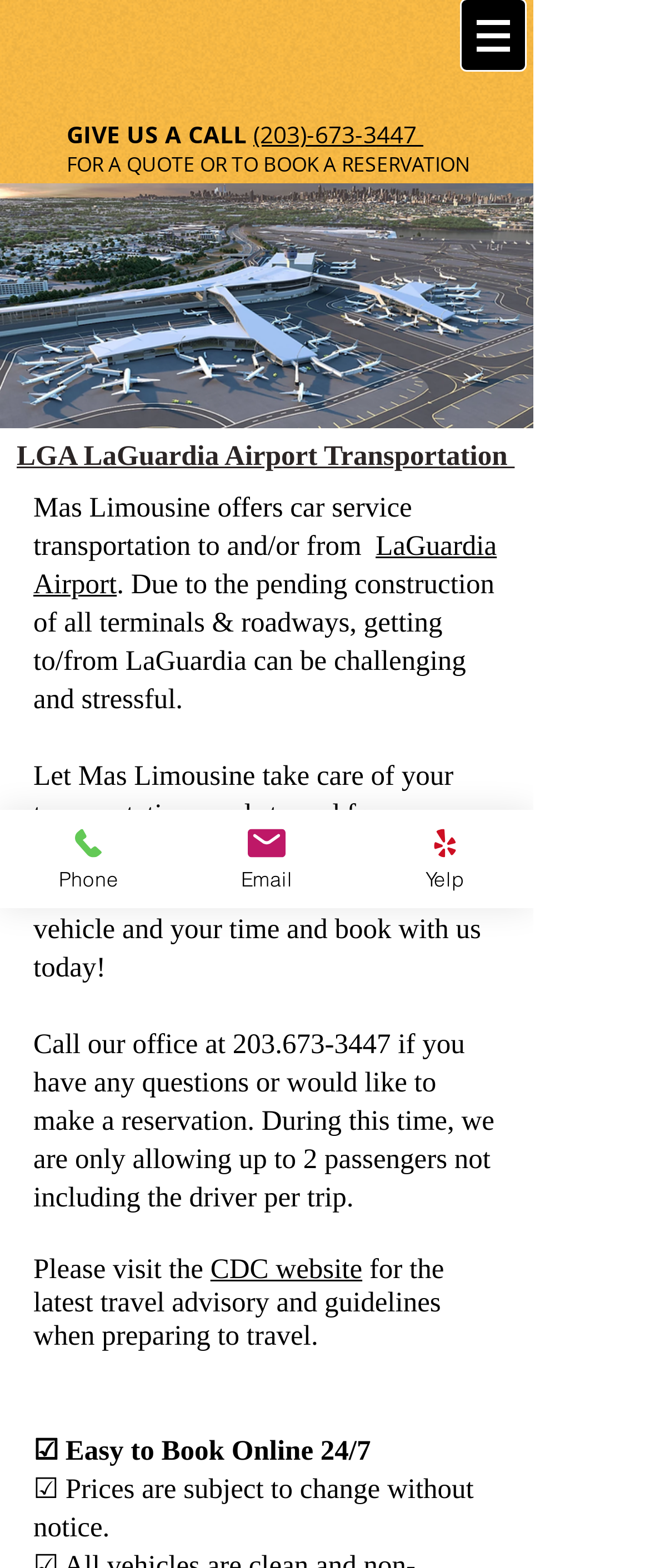What is the benefit of booking with Mas Limousine?
Using the image, provide a detailed and thorough answer to the question.

I found the benefit of booking with Mas Limousine by reading the text that says 'Save on parking fees, gas, tolls, wear & tear on your vehicle and your time and book with us today!'